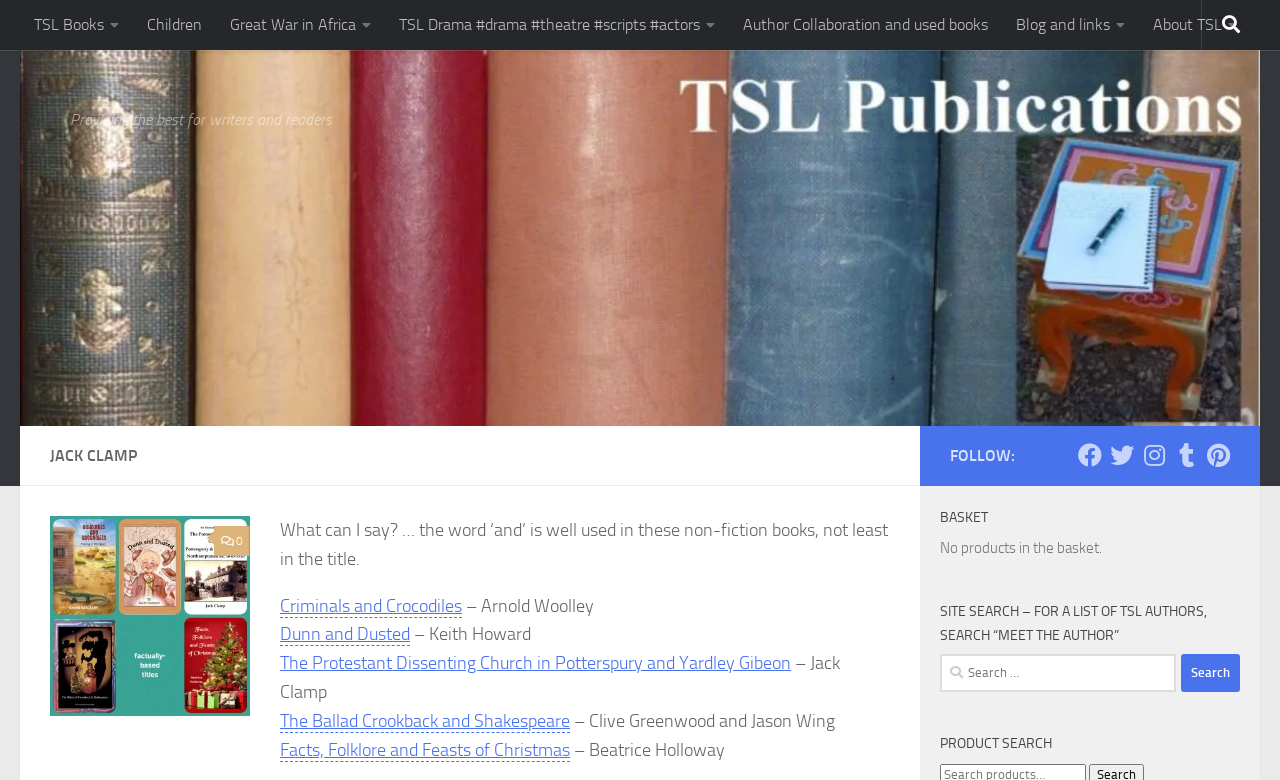What is the purpose of the search box?
Refer to the image and give a detailed response to the question.

I looked at the search box and the surrounding text, which suggests that it can be used to search for authors by searching 'MEET THE AUTHOR' or to search for products.